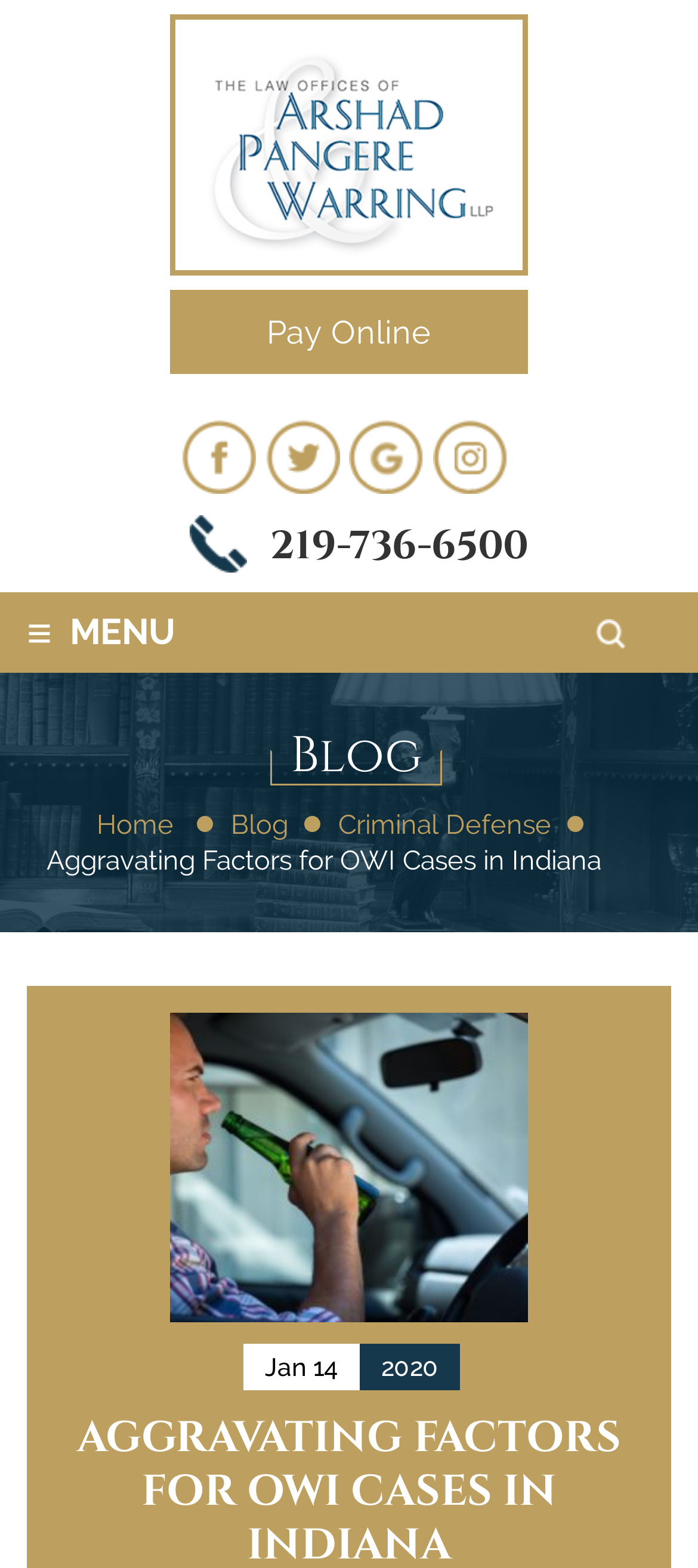Identify the bounding box coordinates of the clickable region necessary to fulfill the following instruction: "Read the blog". The bounding box coordinates should be four float numbers between 0 and 1, i.e., [left, top, right, bottom].

[0.39, 0.462, 0.631, 0.499]